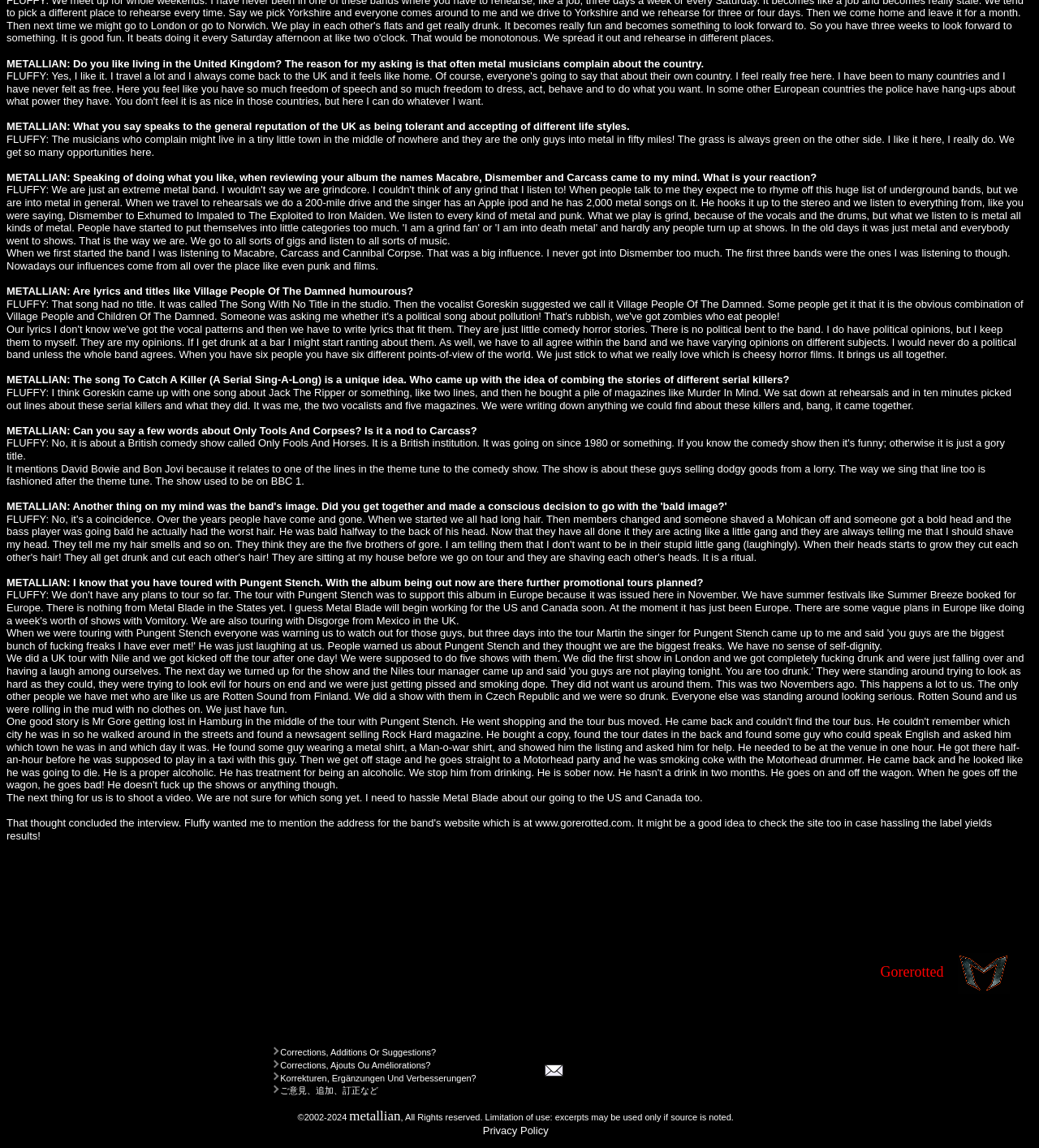Please examine the image and answer the question with a detailed explanation:
What is the language of the text at coordinates [0.267, 0.946, 0.364, 0.954]?

I identified the language of the text by recognizing the characters as Japanese. The text 'ご意見、追加、訂正など' is a Japanese phrase, which suggests that the language of the text is Japanese.